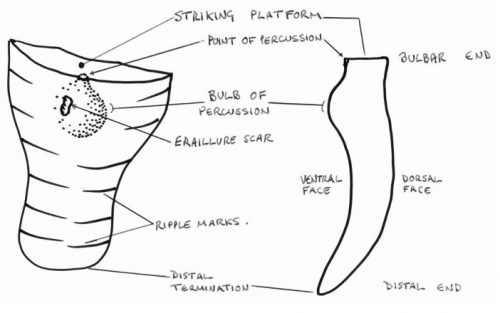What do Ripple Marks signify?
Using the image as a reference, deliver a detailed and thorough answer to the question.

Ripple Marks are a characteristic feature observed on the ventral face of a flint tool, and they signify the direction of the impact. These marks are formed as a result of the force applied during flake production, and they provide valuable information to researchers about the technique and method used by the knapper.